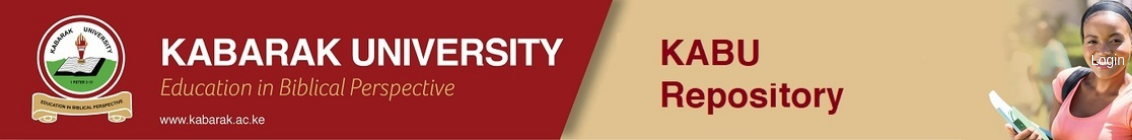Break down the image and describe each part extensively.

The image features the header of the Kabarak University website, prominently displaying the university's name and slogan, "Education in Biblical Perspective," against a rich maroon background. The logo, featuring an open book and a torch, symbolizes knowledge and learning, while the right side includes the text "KABU Repository," suggesting a focus on resource accessibility. Accompanying this text is imagery of a smiling student engaged in study, which conveys the university's commitment to education and student engagement. This header is designed to provide a welcoming introduction to the academic resources available through Kabarak University's online repository.